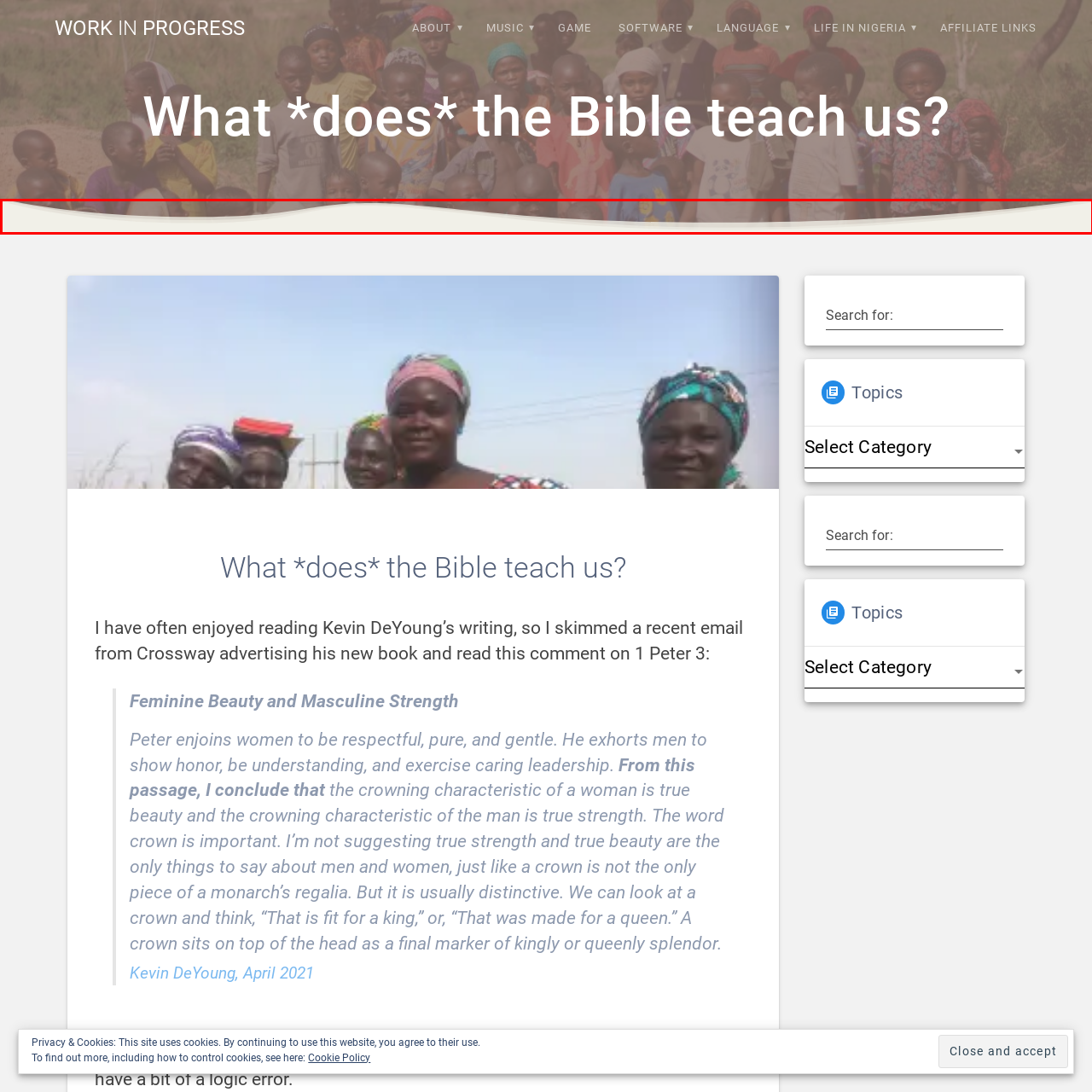What topics are referenced on the webpage?
Carefully examine the image within the red bounding box and provide a comprehensive answer based on what you observe.

The webpage appears to explore theological insights, potentially discussing the intersection of faith and cultural expressions, as indicated by references to various topics such as 'Topics' and items related to family, music, and literature, indicating that the topics referenced on the webpage include family, music, and literature.